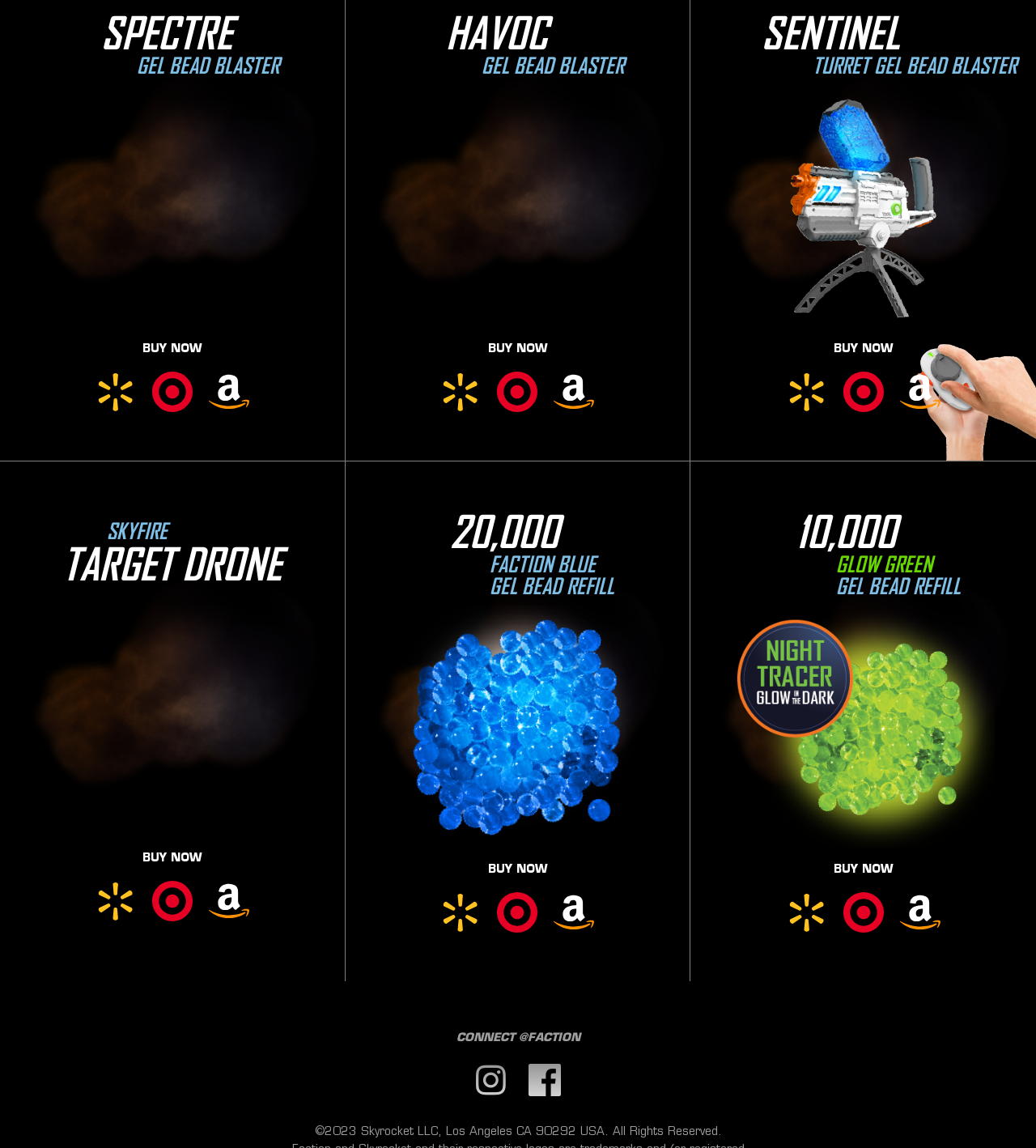Highlight the bounding box coordinates of the region I should click on to meet the following instruction: "Buy SPECTRE GEL BEAD BLASTER".

[0.138, 0.299, 0.195, 0.309]